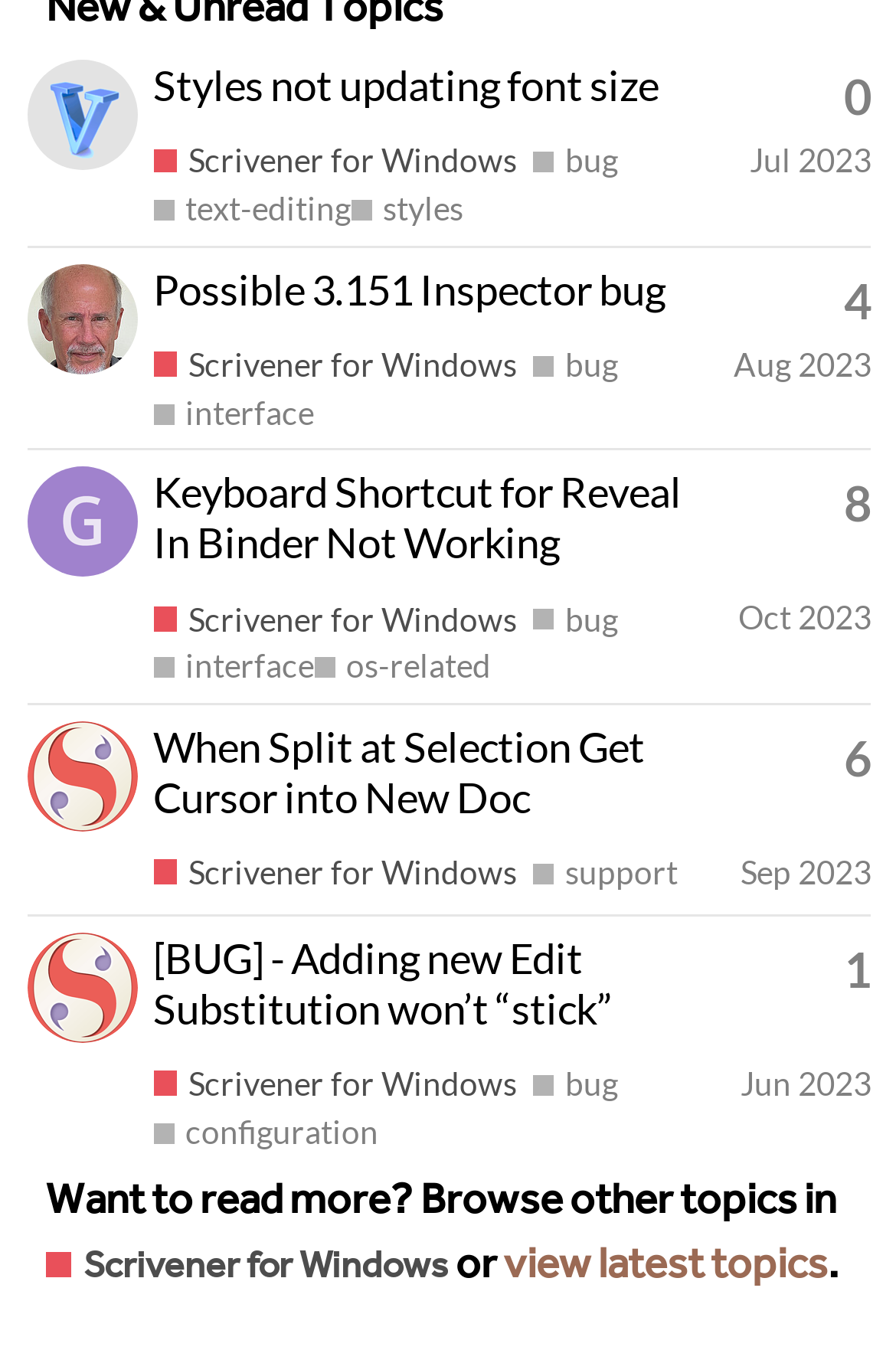Please reply with a single word or brief phrase to the question: 
What is the latest activity time for the third post?

Oct 8, 2023 3:53 am